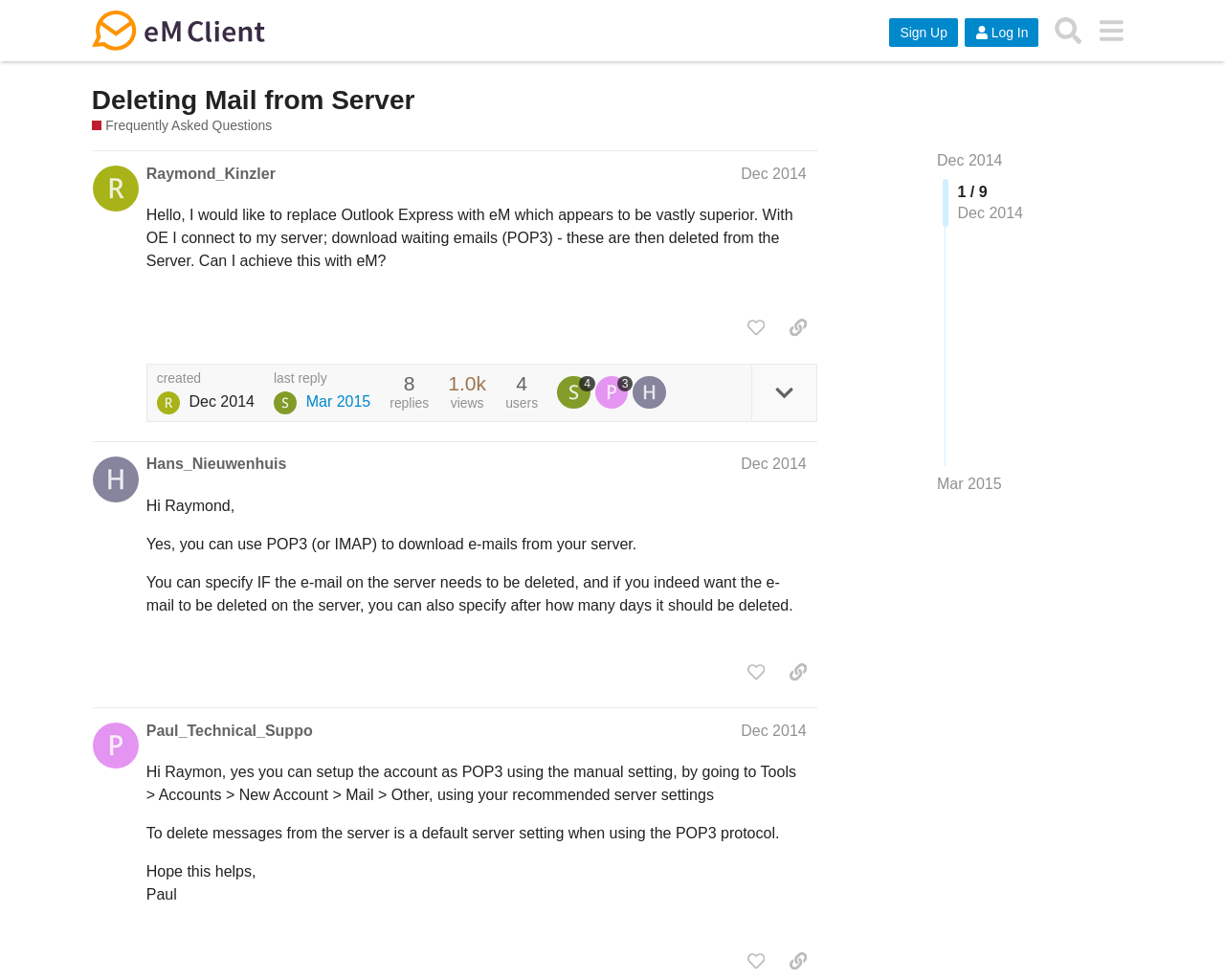Who is the author of the first post?
Answer the question based on the image using a single word or a brief phrase.

Raymond_Kinzler